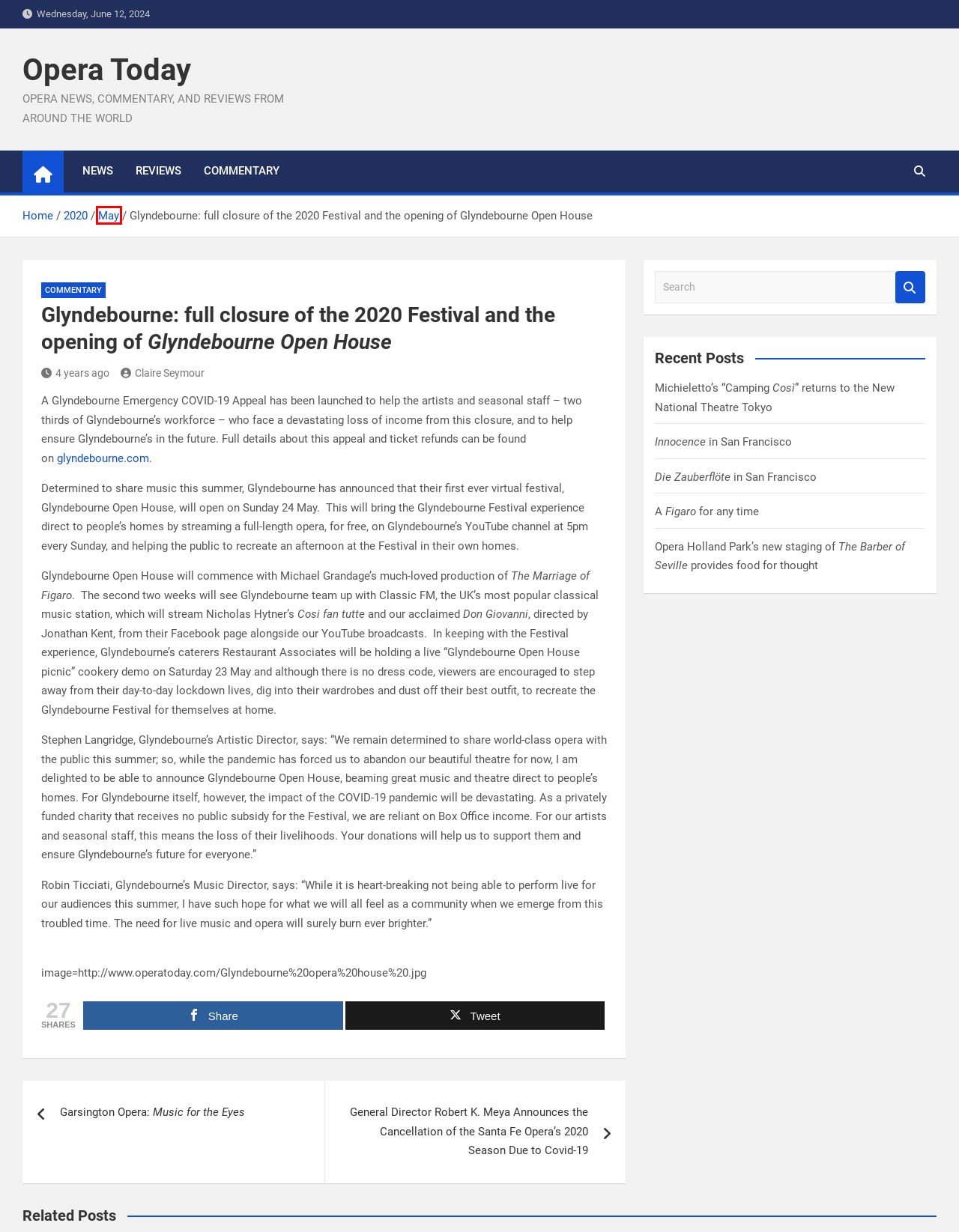You have a screenshot of a webpage with a red rectangle bounding box. Identify the best webpage description that corresponds to the new webpage after clicking the element within the red bounding box. Here are the candidates:
A. May 2020 – Opera Today
B. Home - Glyndebourne
C. Opera Today – OPERA NEWS, COMMENTARY, AND REVIEWS FROM AROUND THE WORLD
D. Commentary – Opera Today
E. Die Zauberflöte in San Francisco – Opera Today
F. Garsington Opera: Music for the Eyes – Opera Today
G. Opera Holland Park’s new staging of The Barber of Seville provides food for thought – Opera Today
H. News – Opera Today

A